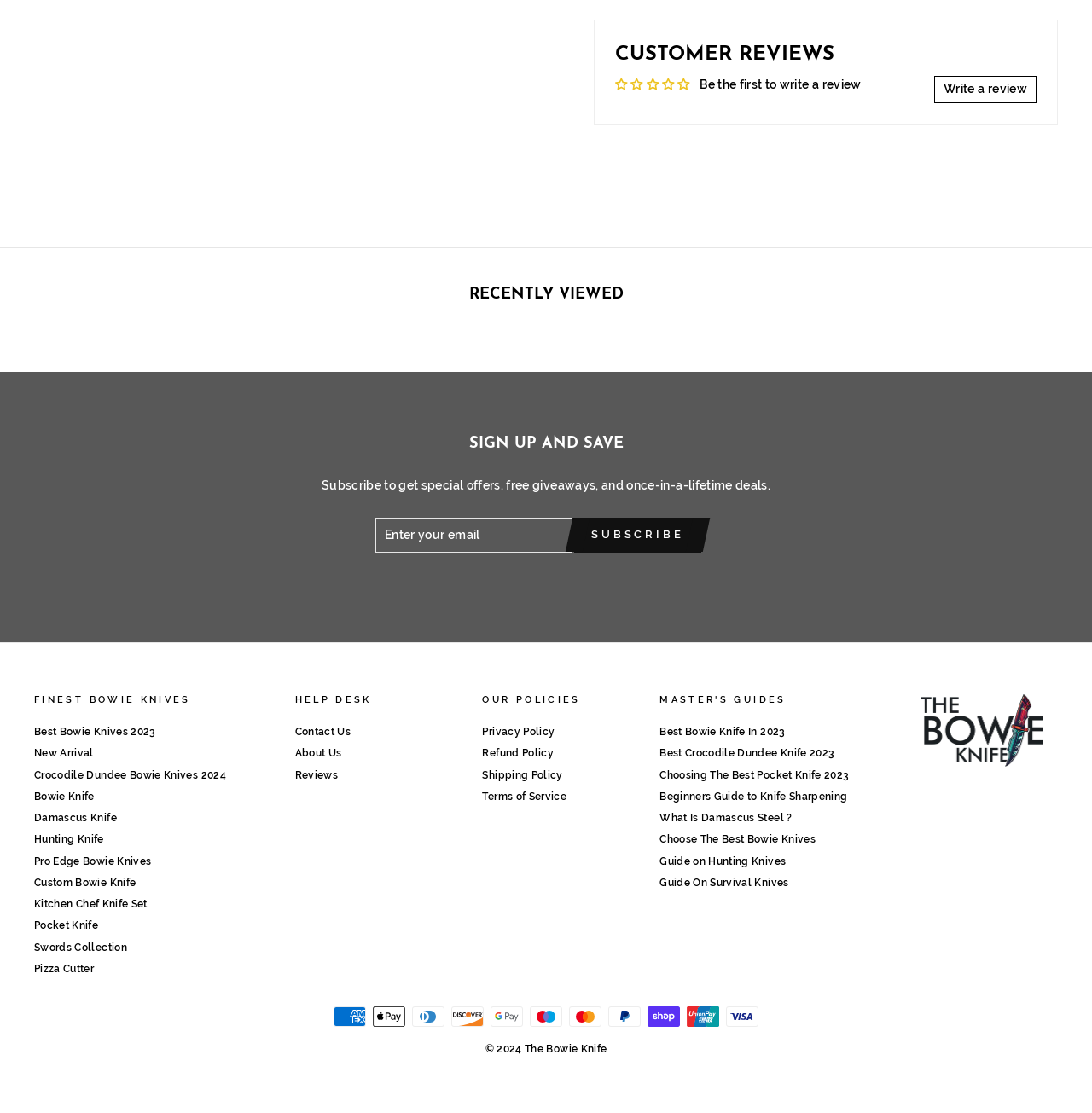Please identify the bounding box coordinates of the element's region that I should click in order to complete the following instruction: "Contact the help desk". The bounding box coordinates consist of four float numbers between 0 and 1, i.e., [left, top, right, bottom].

[0.27, 0.649, 0.321, 0.666]